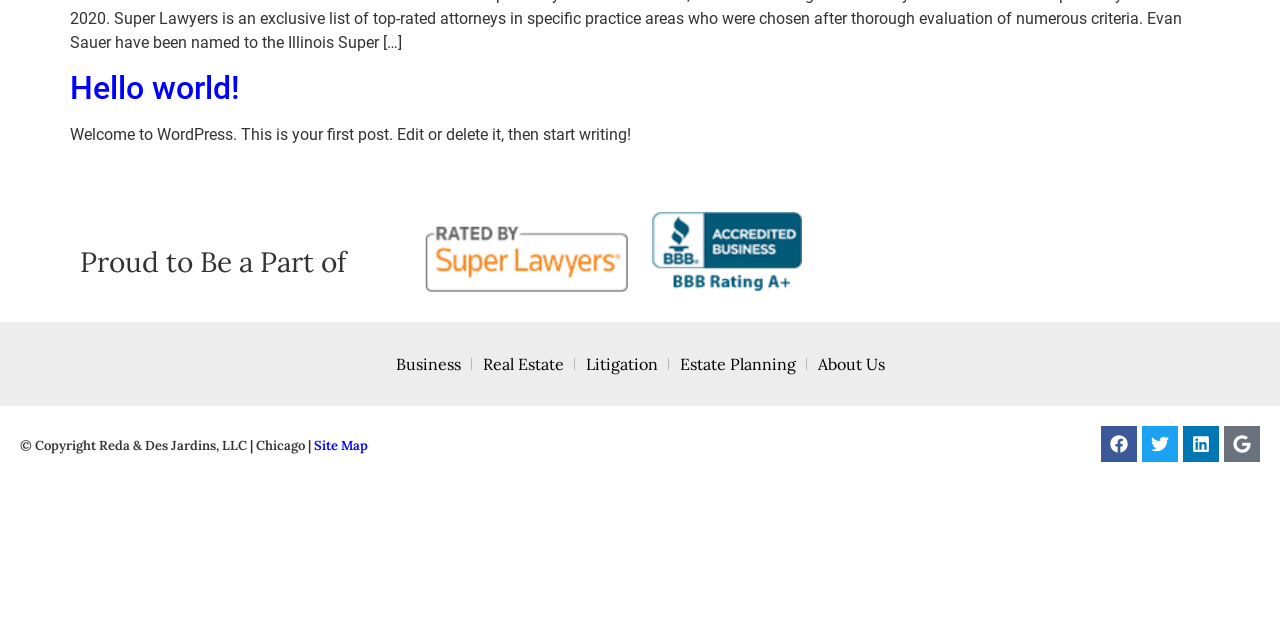Please locate the UI element described by "Estate Planning" and provide its bounding box coordinates.

[0.531, 0.55, 0.621, 0.587]